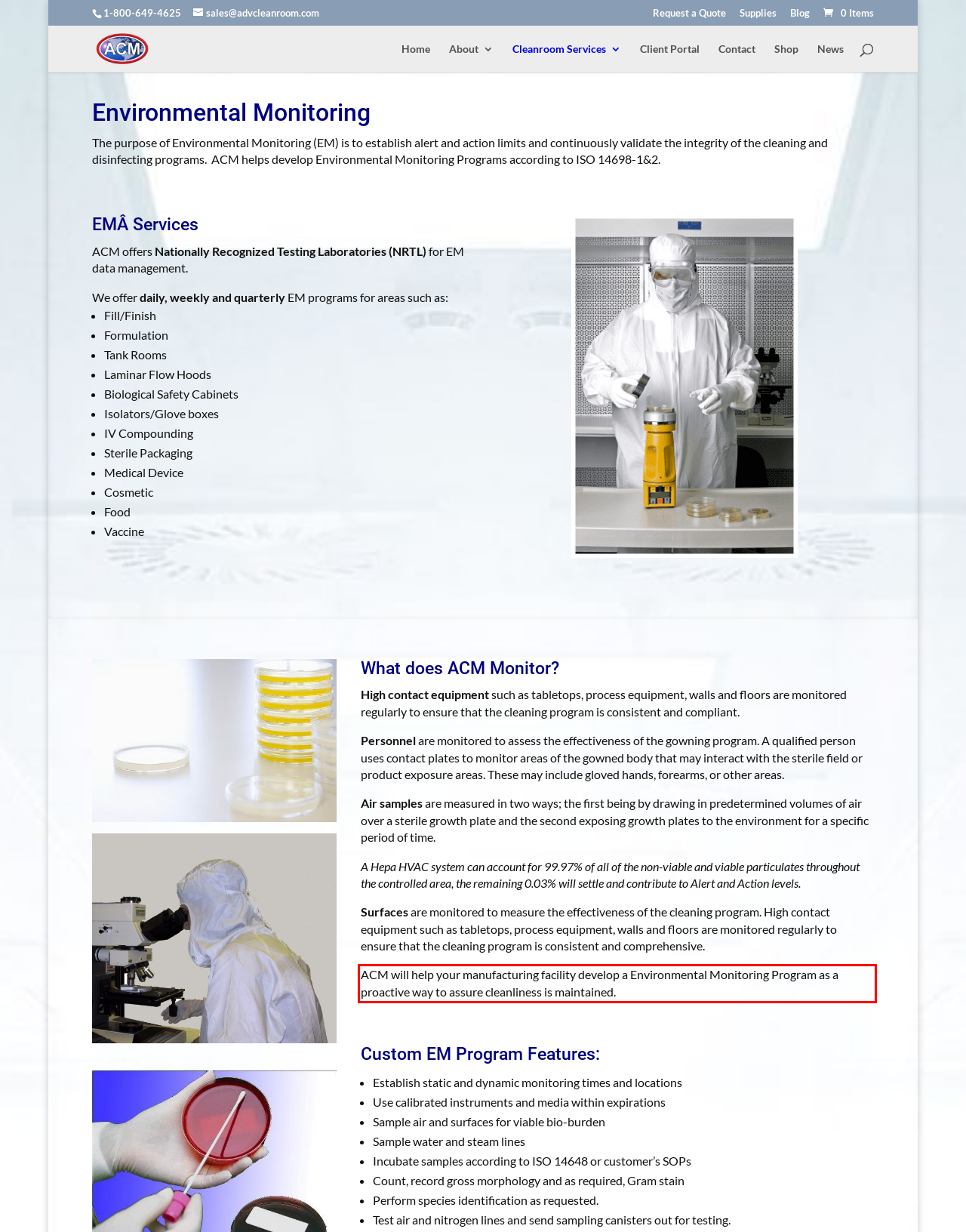Please extract the text content within the red bounding box on the webpage screenshot using OCR.

ACM will help your manufacturing facility develop a Environmental Monitoring Program as a proactive way to assure cleanliness is maintained.